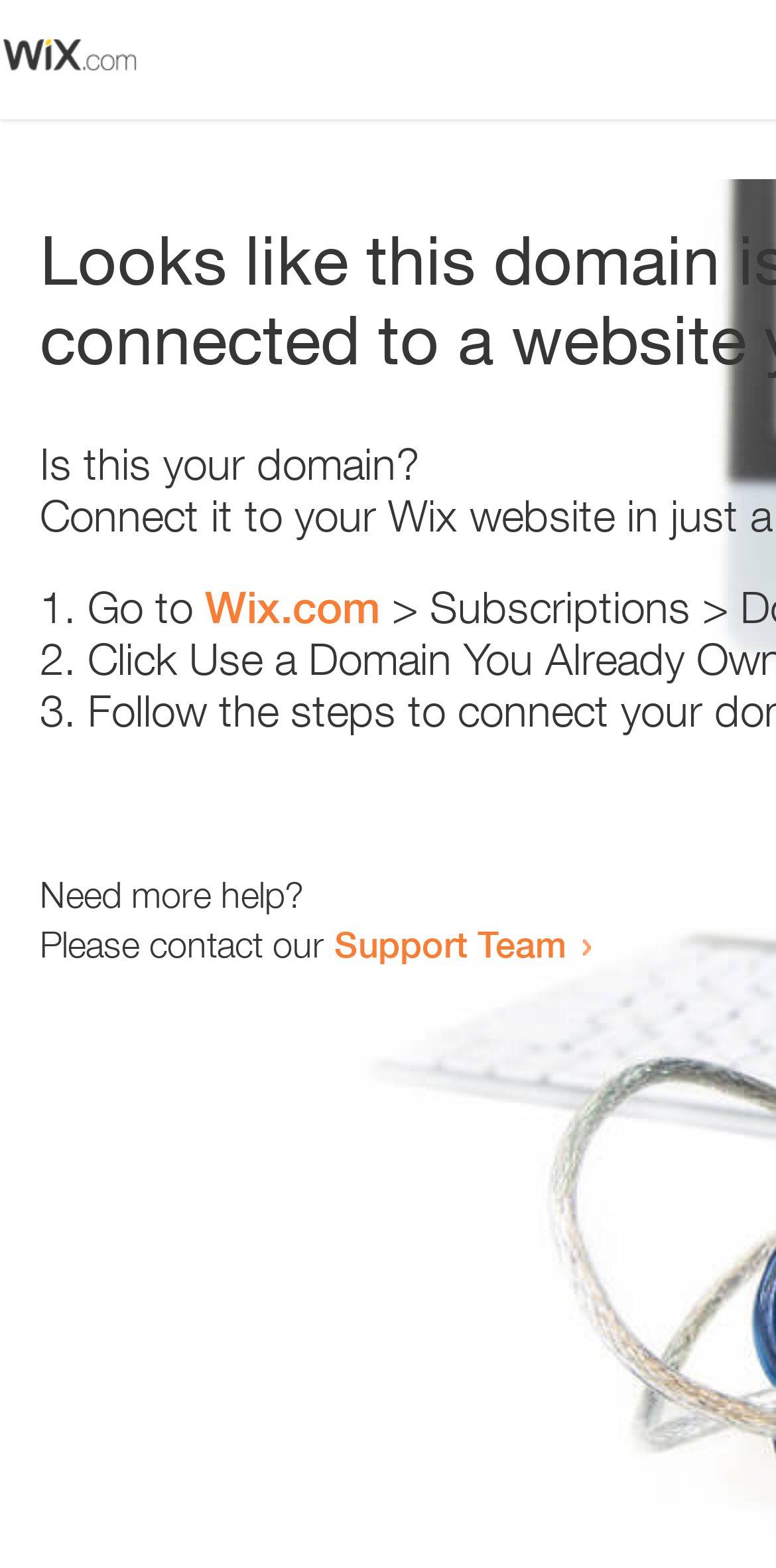Who to contact for more help?
Based on the visual content, answer with a single word or a brief phrase.

Support Team